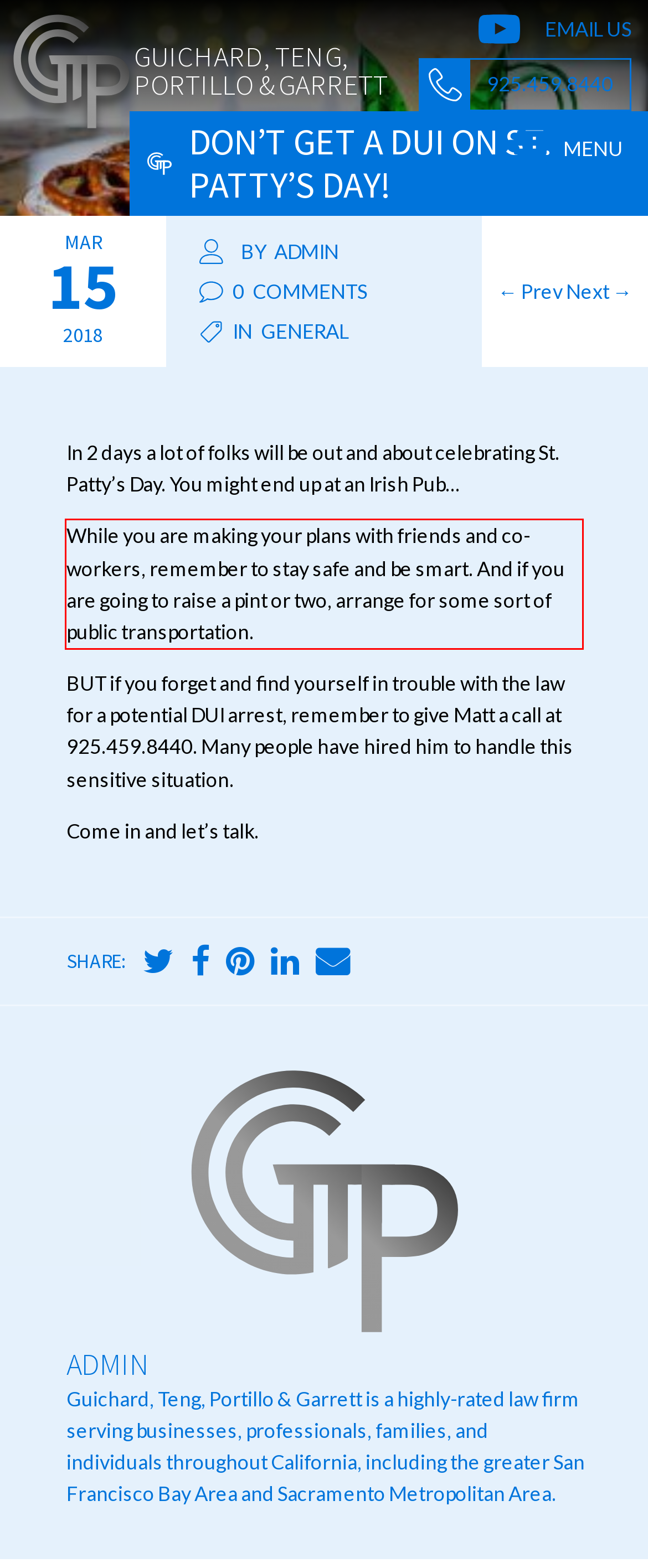Perform OCR on the text inside the red-bordered box in the provided screenshot and output the content.

While you are making your plans with friends and co-workers, remember to stay safe and be smart. And if you are going to raise a pint or two, arrange for some sort of public transportation.